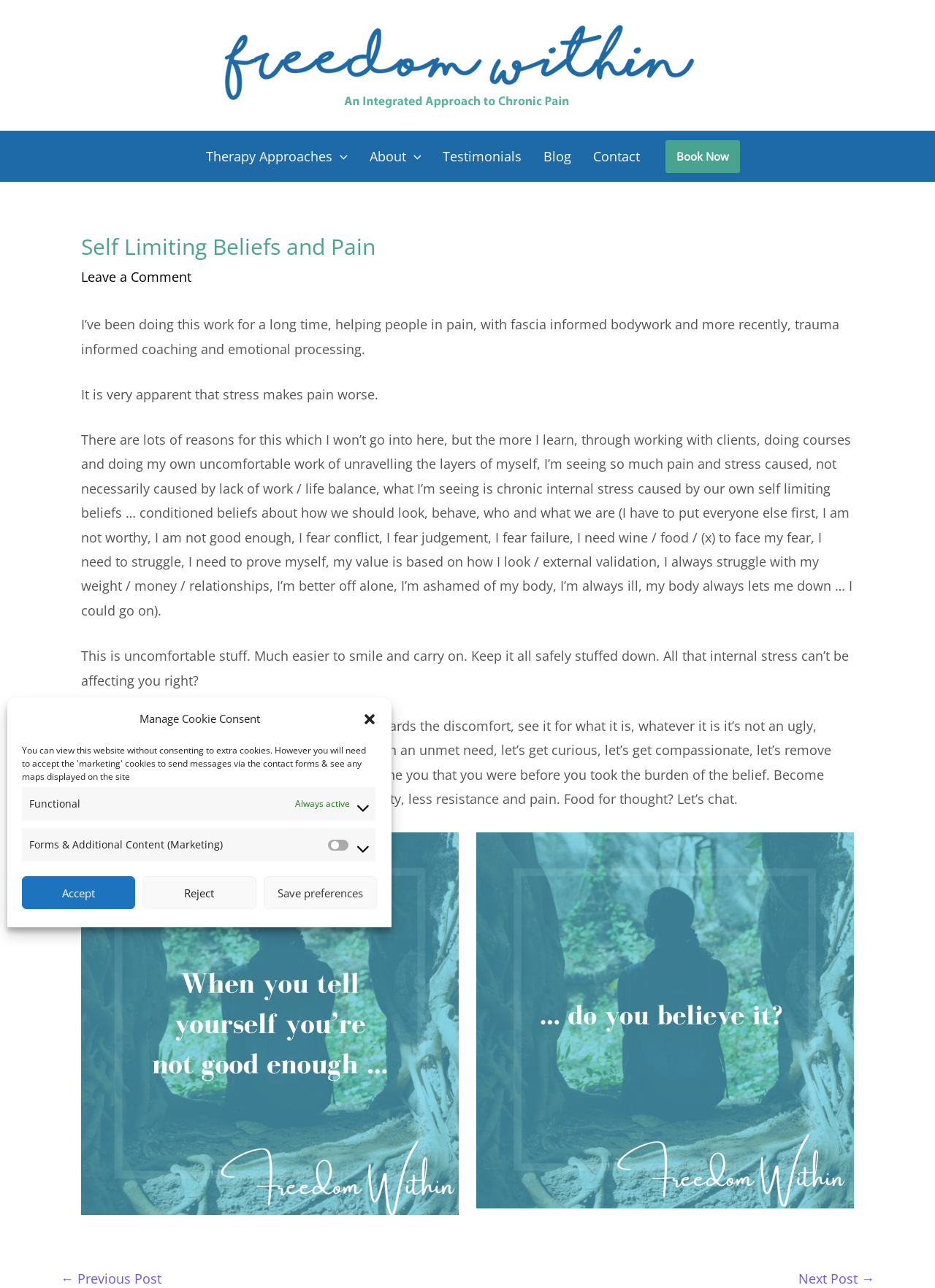How many images are there in the article?
Based on the visual details in the image, please answer the question thoroughly.

I counted the number of images in the article by looking at the article section, where I saw three image elements. Two of them are inside figure elements, and one is a standalone image. This indicates that there are three images in the article.